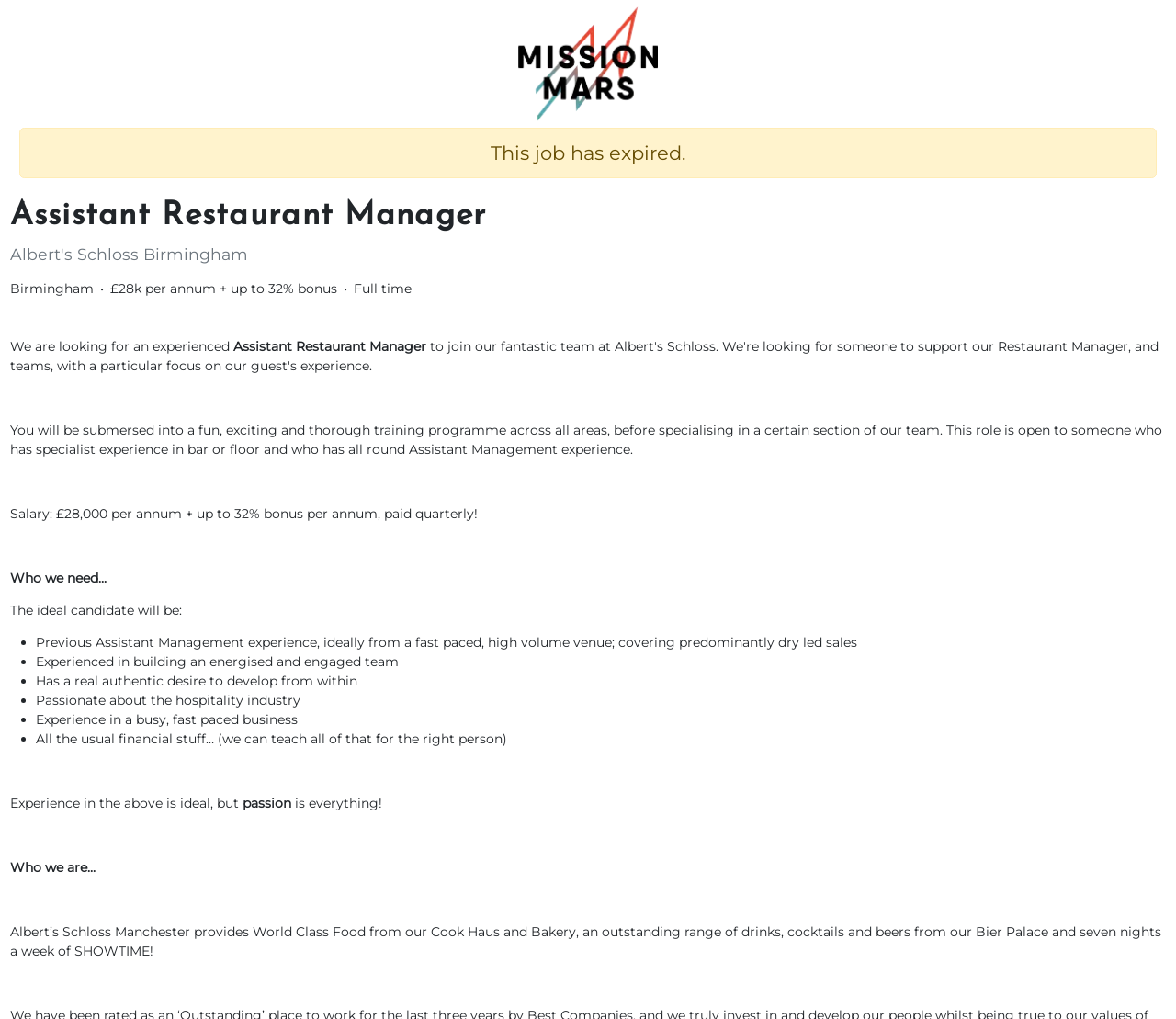What is the status of the job posting?
Could you answer the question with a detailed and thorough explanation?

The status of the job posting is mentioned in the alert text 'This job has expired'.